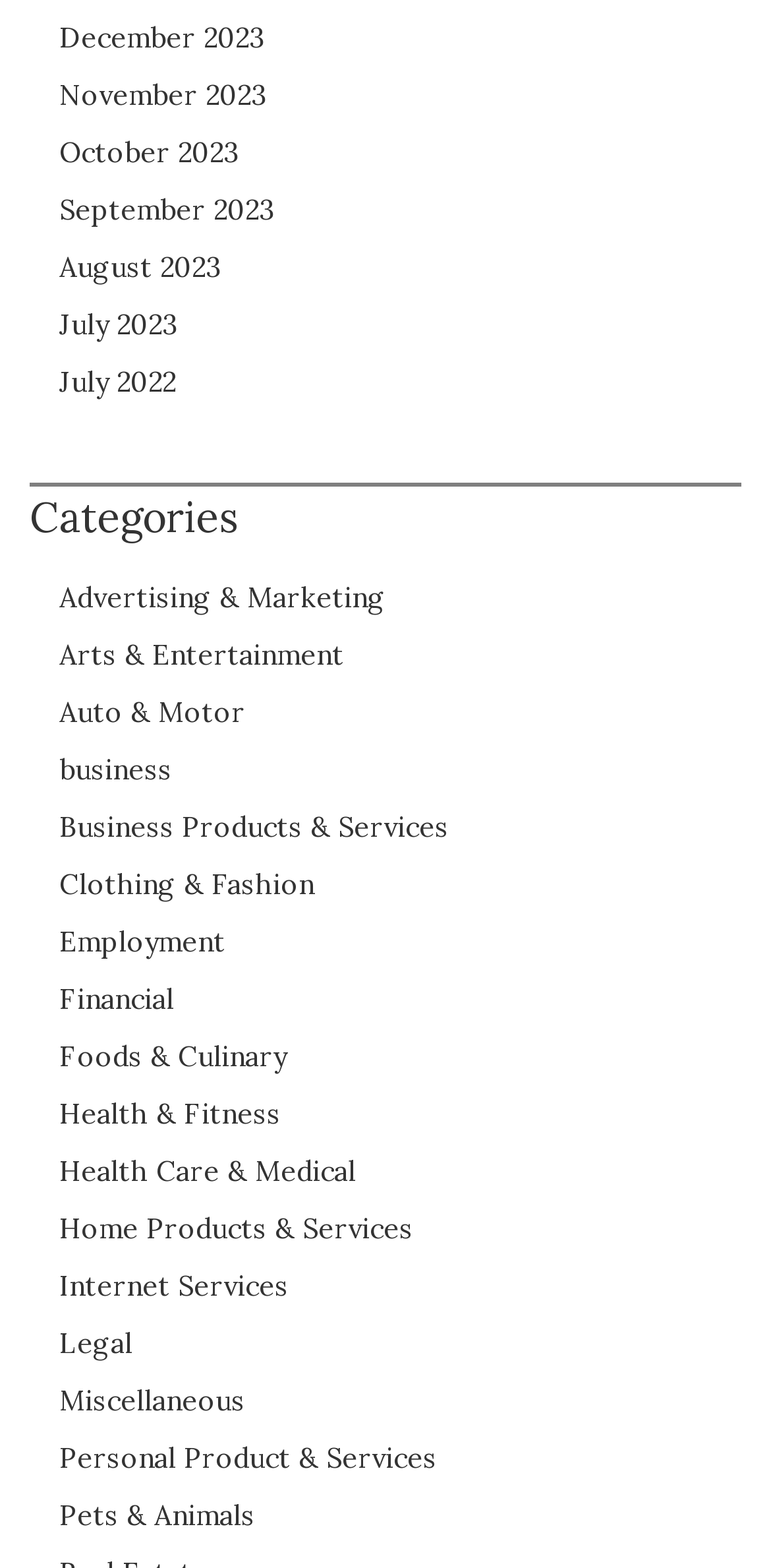What is the category that comes after 'Business'?
Look at the screenshot and respond with one word or a short phrase.

Business Products & Services